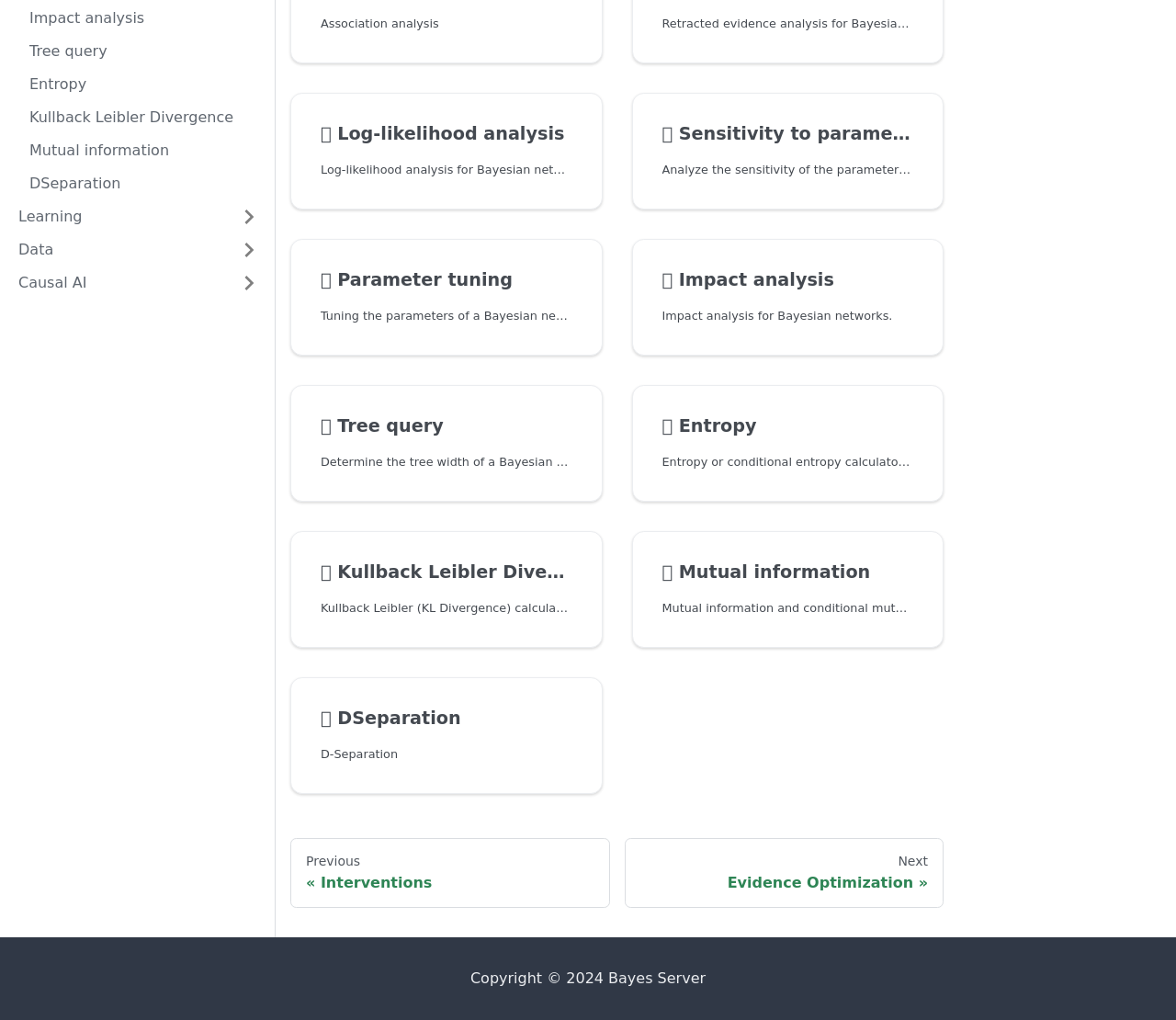Locate the UI element described by DSeparation and provide its bounding box coordinates. Use the format (top-left x, top-left y, bottom-right x, bottom-right y) with all values as floating point numbers between 0 and 1.

[0.016, 0.166, 0.229, 0.195]